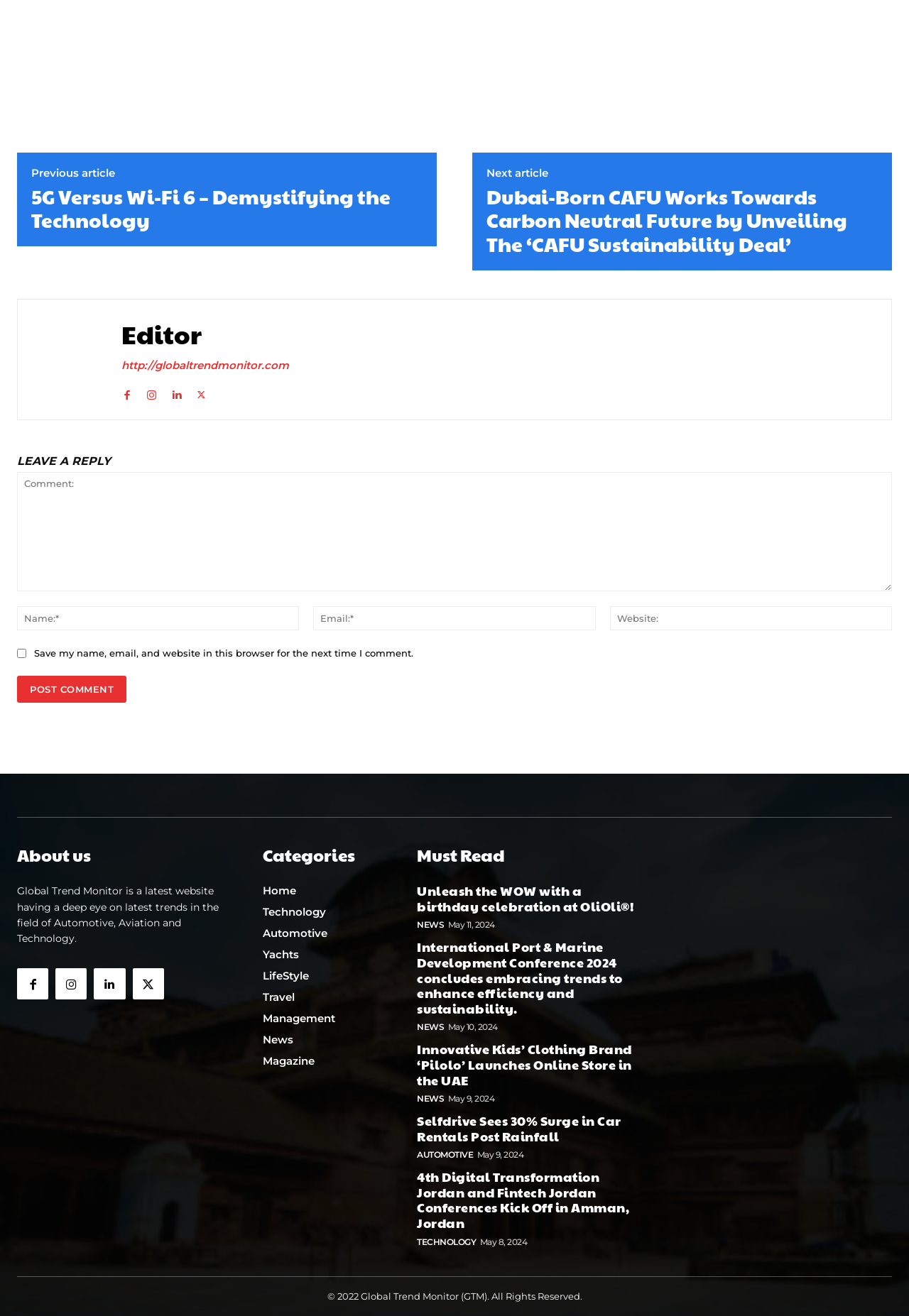Determine the bounding box coordinates in the format (top-left x, top-left y, bottom-right x, bottom-right y). Ensure all values are floating point numbers between 0 and 1. Identify the bounding box of the UI element described by: parent_node: Email:* name="email" placeholder="Email:*"

[0.345, 0.46, 0.655, 0.479]